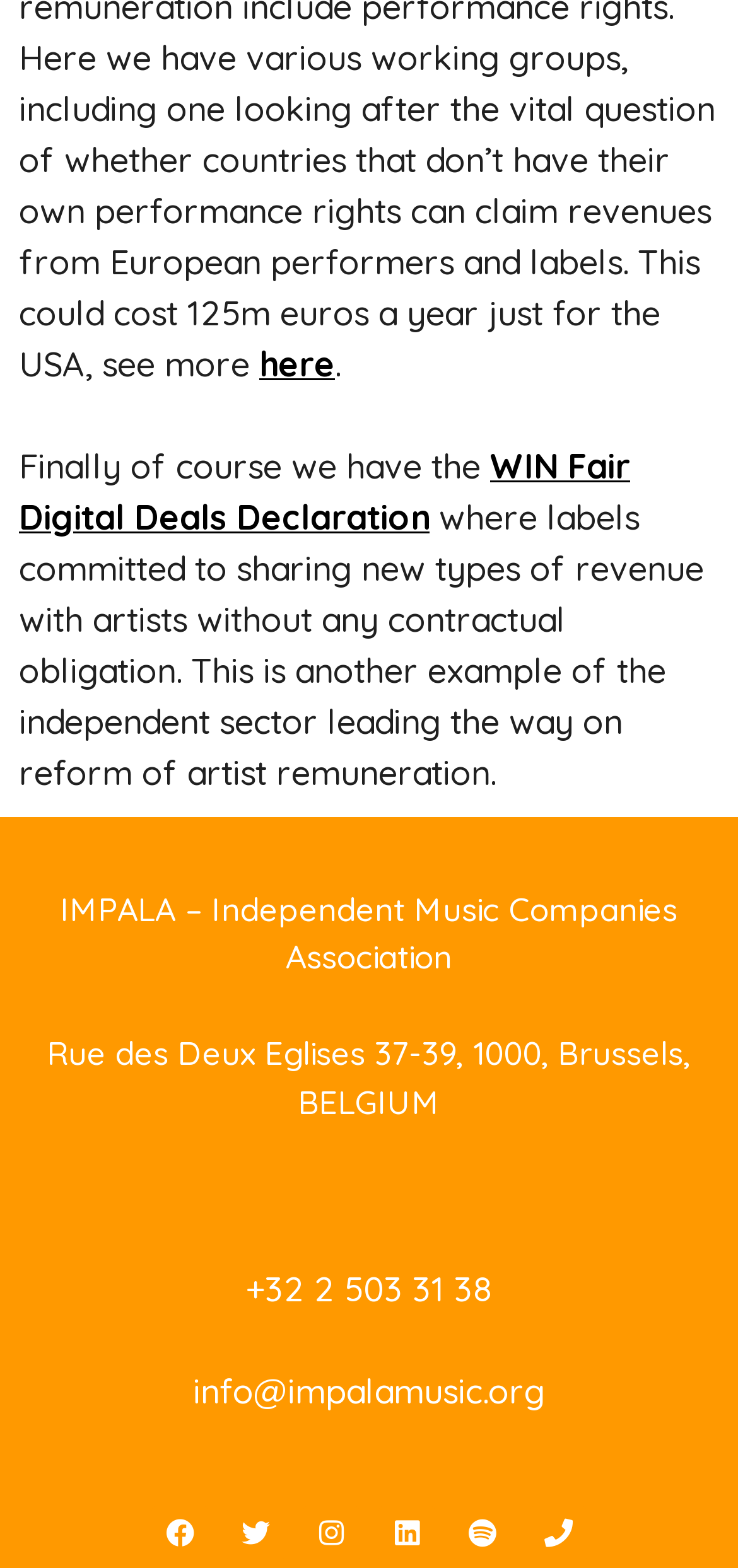Identify and provide the bounding box for the element described by: "Spotify".

[0.615, 0.96, 0.692, 0.996]